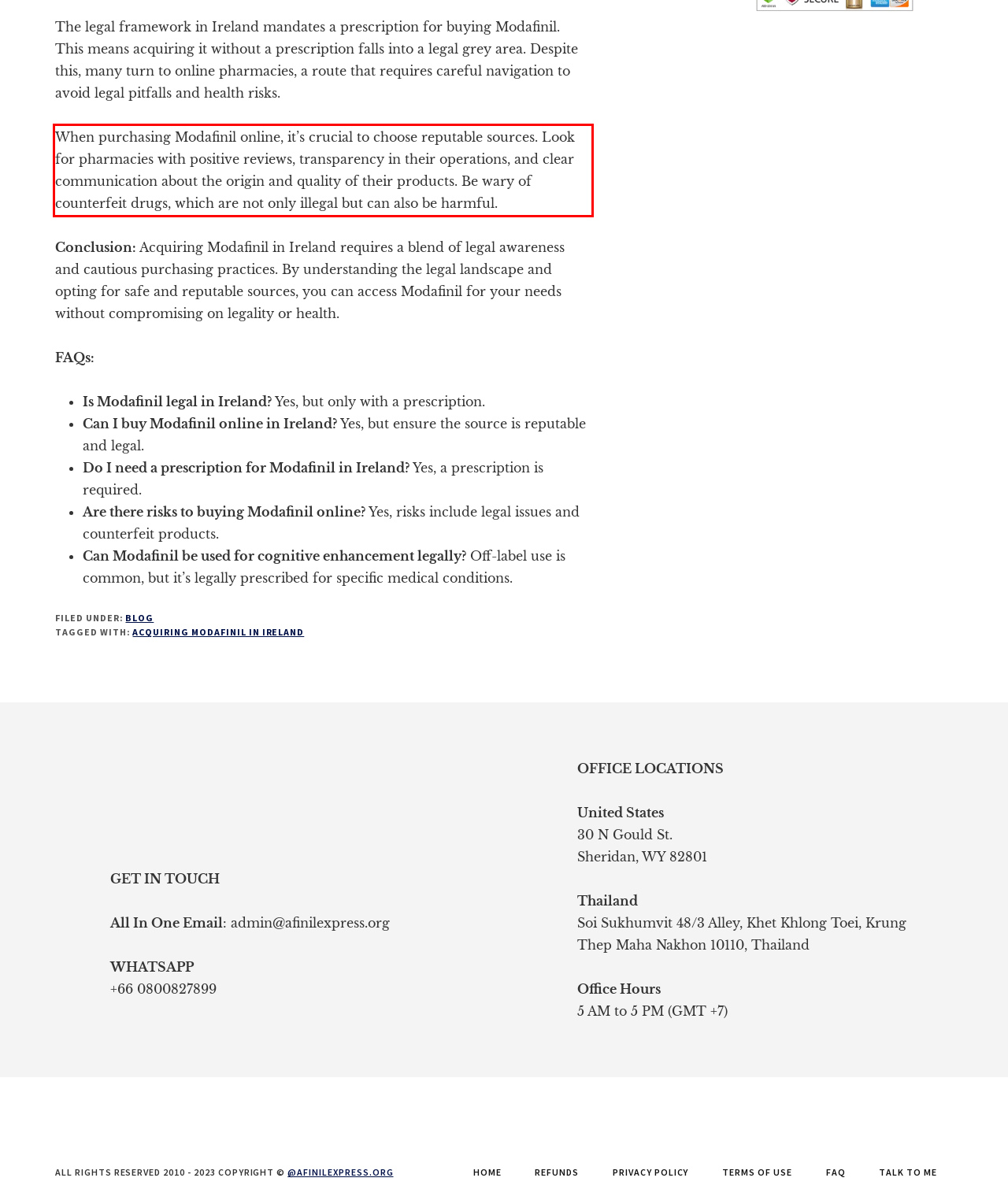There is a UI element on the webpage screenshot marked by a red bounding box. Extract and generate the text content from within this red box.

When purchasing Modafinil online, it’s crucial to choose reputable sources. Look for pharmacies with positive reviews, transparency in their operations, and clear communication about the origin and quality of their products. Be wary of counterfeit drugs, which are not only illegal but can also be harmful.